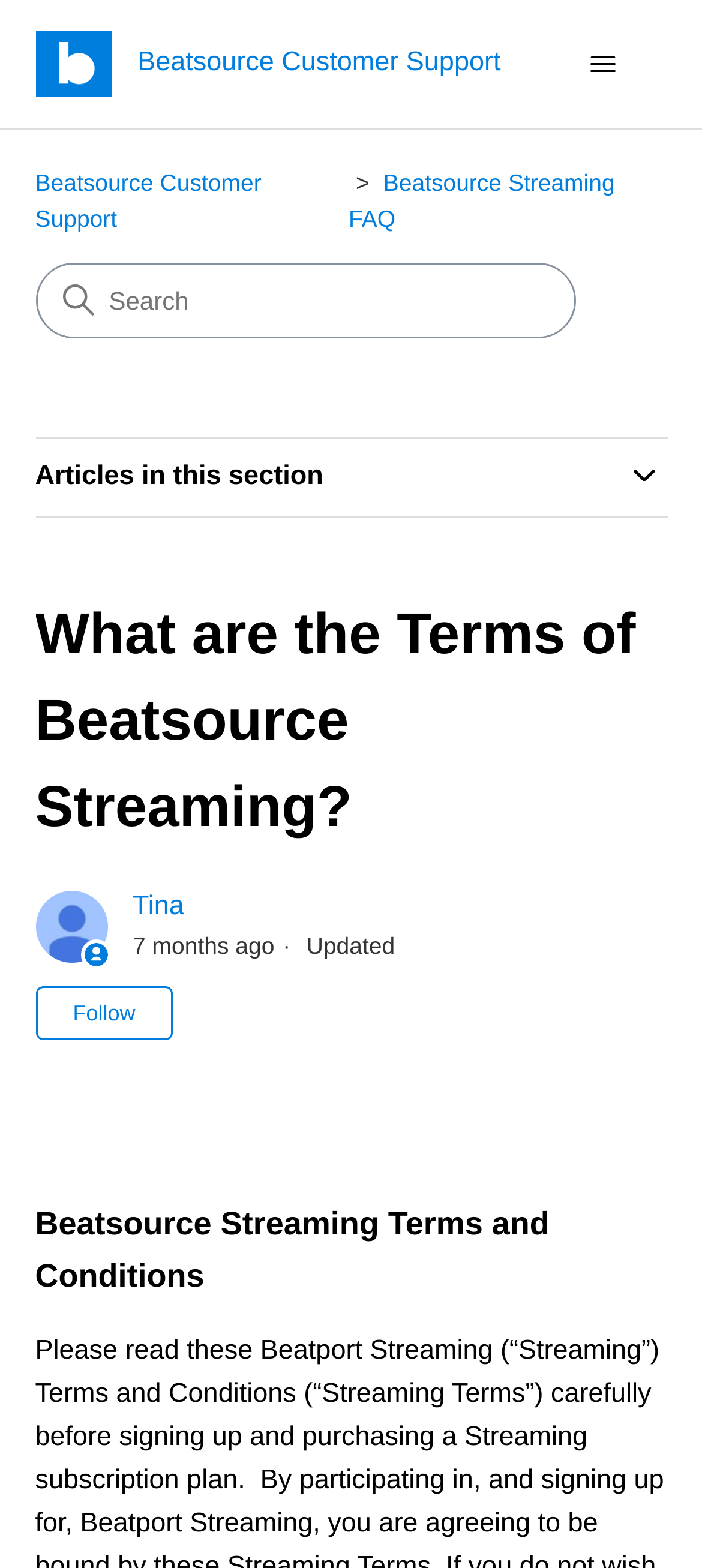What is the name of the help center?
Refer to the image and provide a one-word or short phrase answer.

Beatsource Customer Support